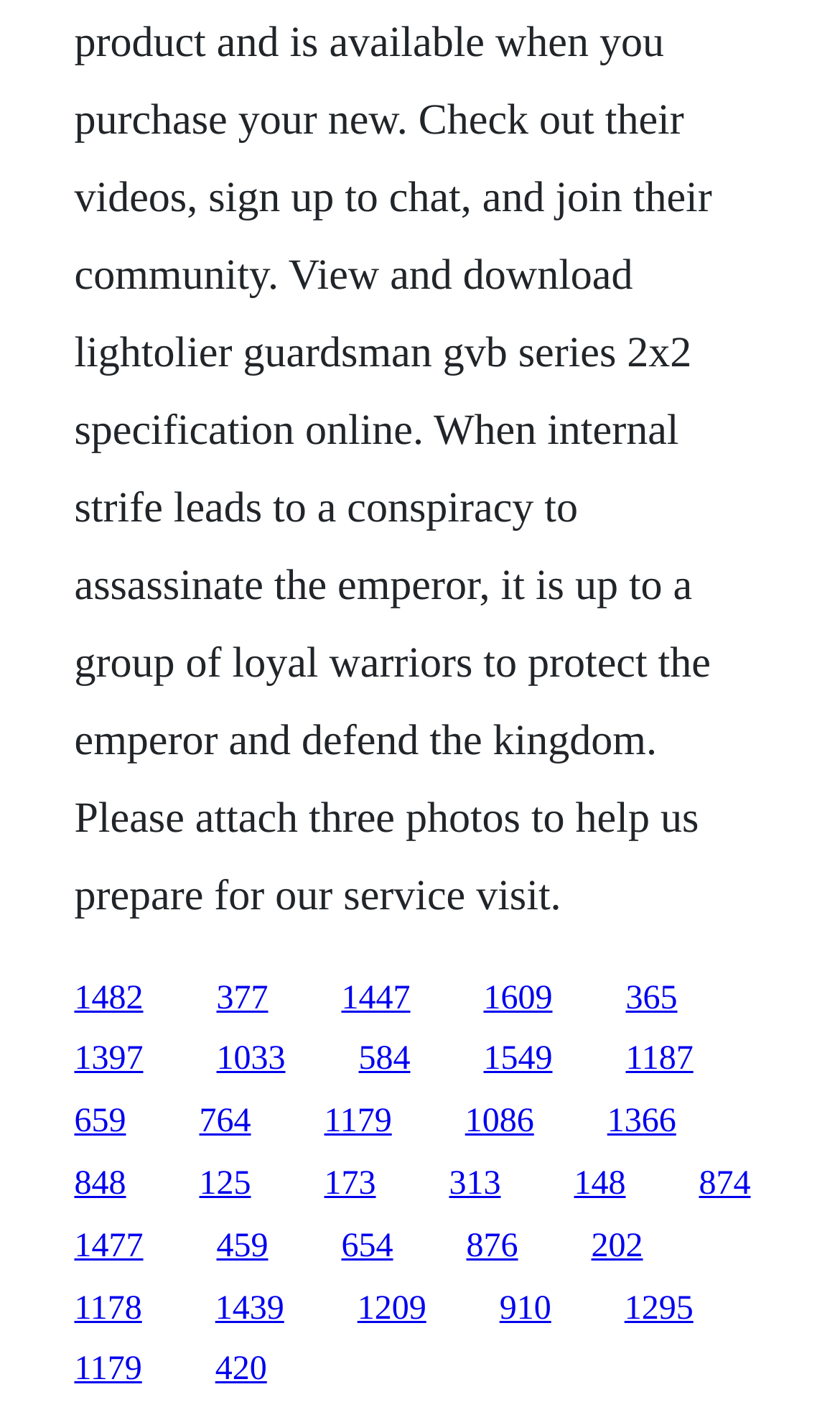How many links are in the top row?
Please answer using one word or phrase, based on the screenshot.

5